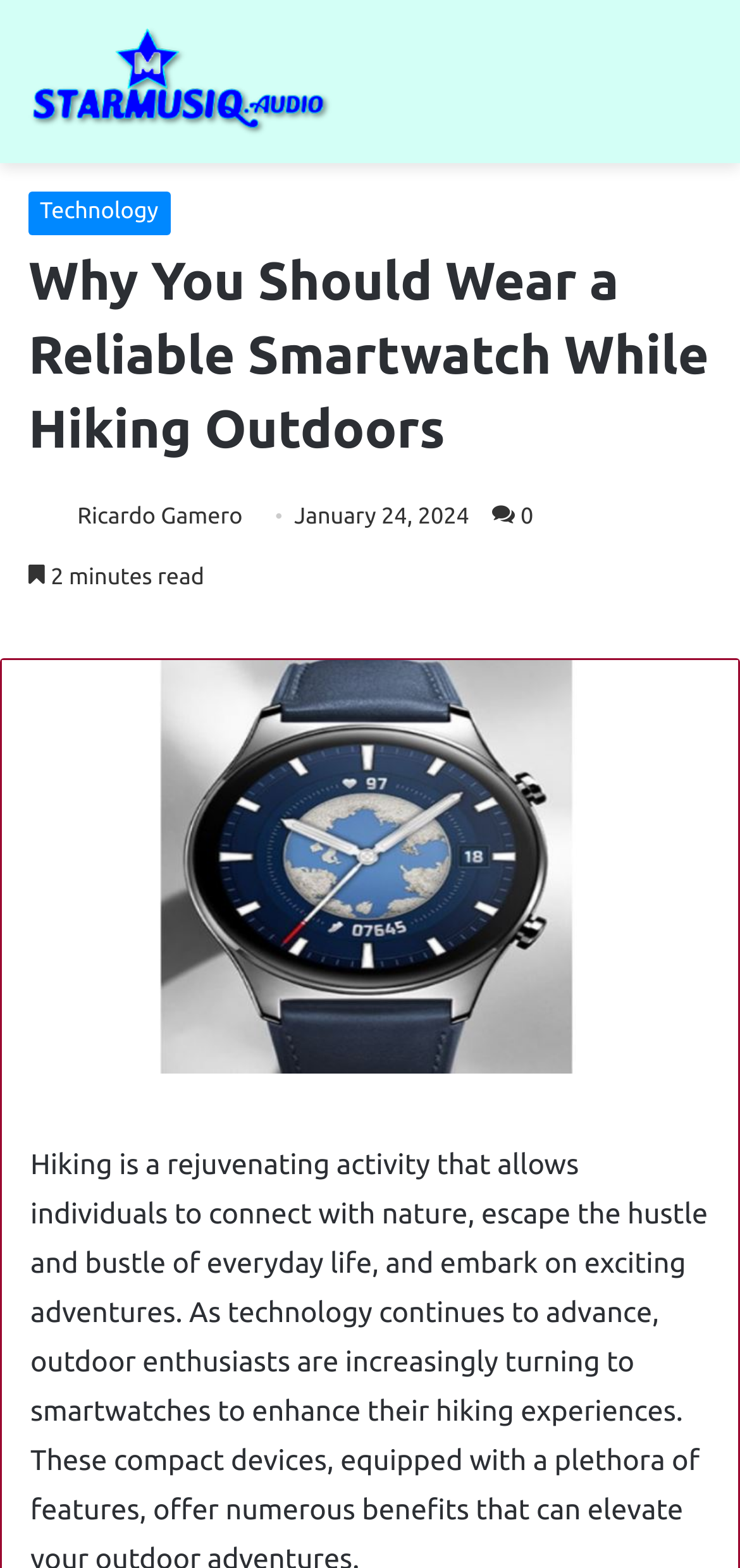How long does it take to read the article?
Provide a short answer using one word or a brief phrase based on the image.

2 minutes